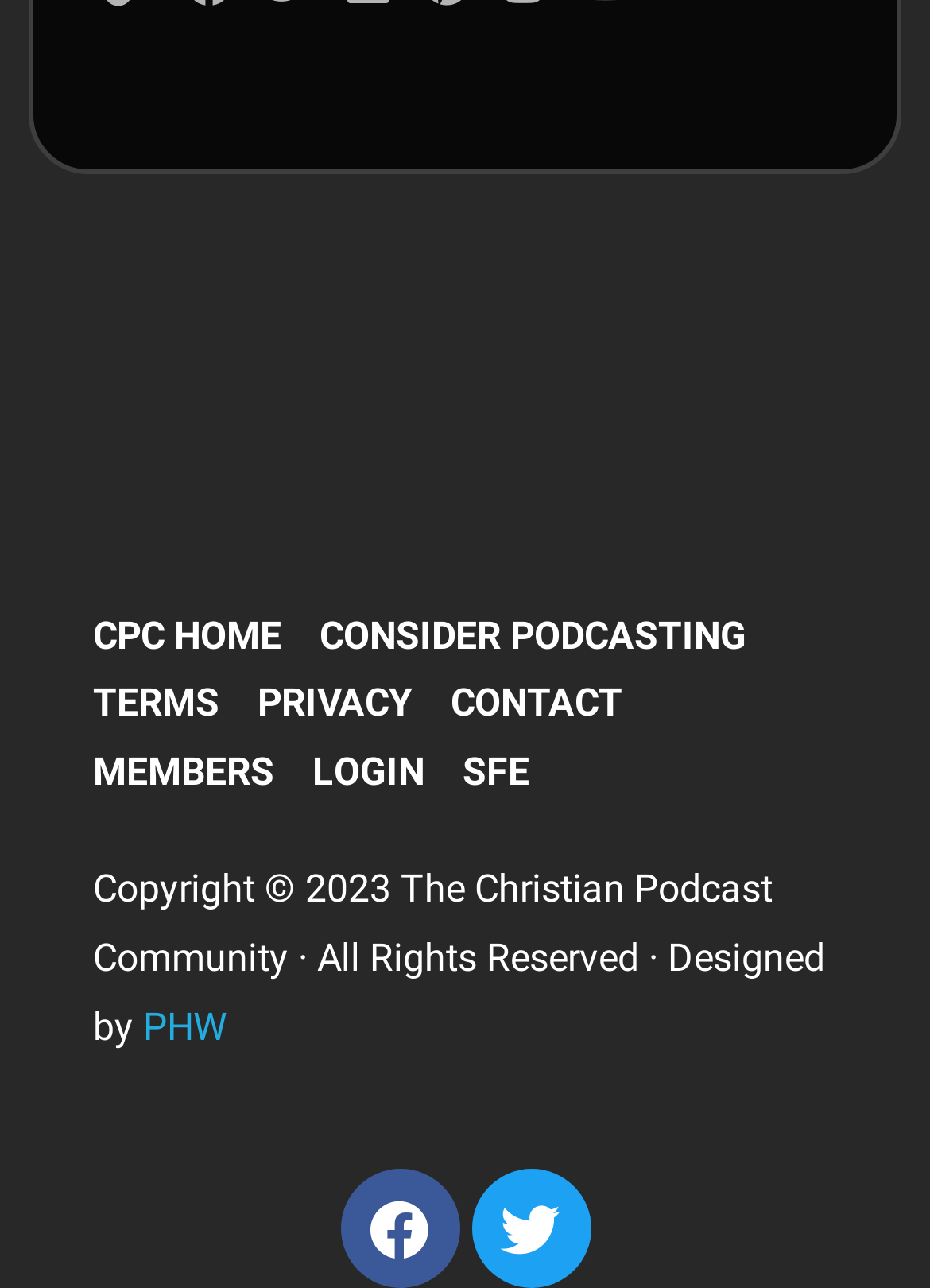How many sections of links are present on the webpage?
Using the image, respond with a single word or phrase.

2